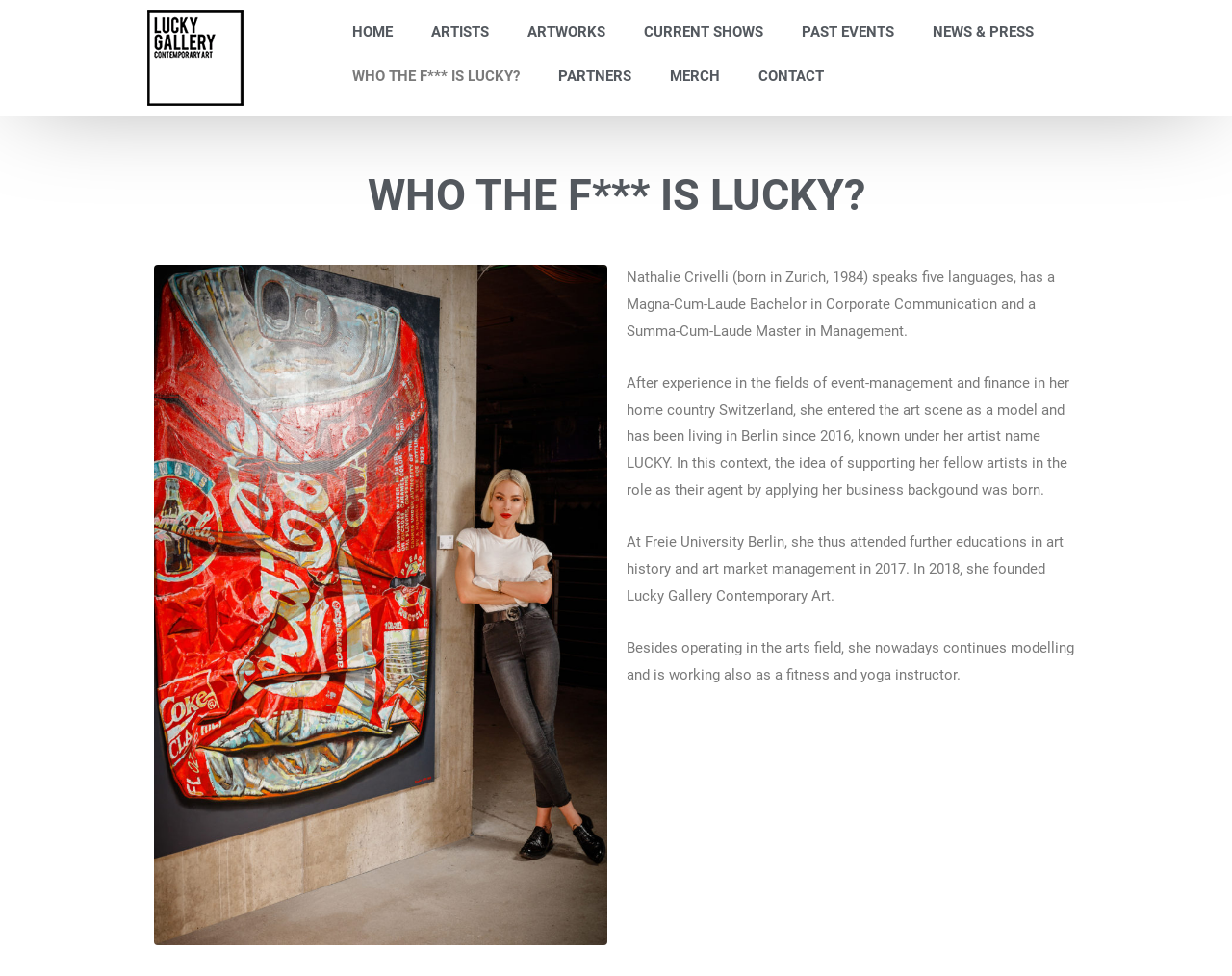Identify the bounding box coordinates of the section that should be clicked to achieve the task described: "Sign up for the beta".

None